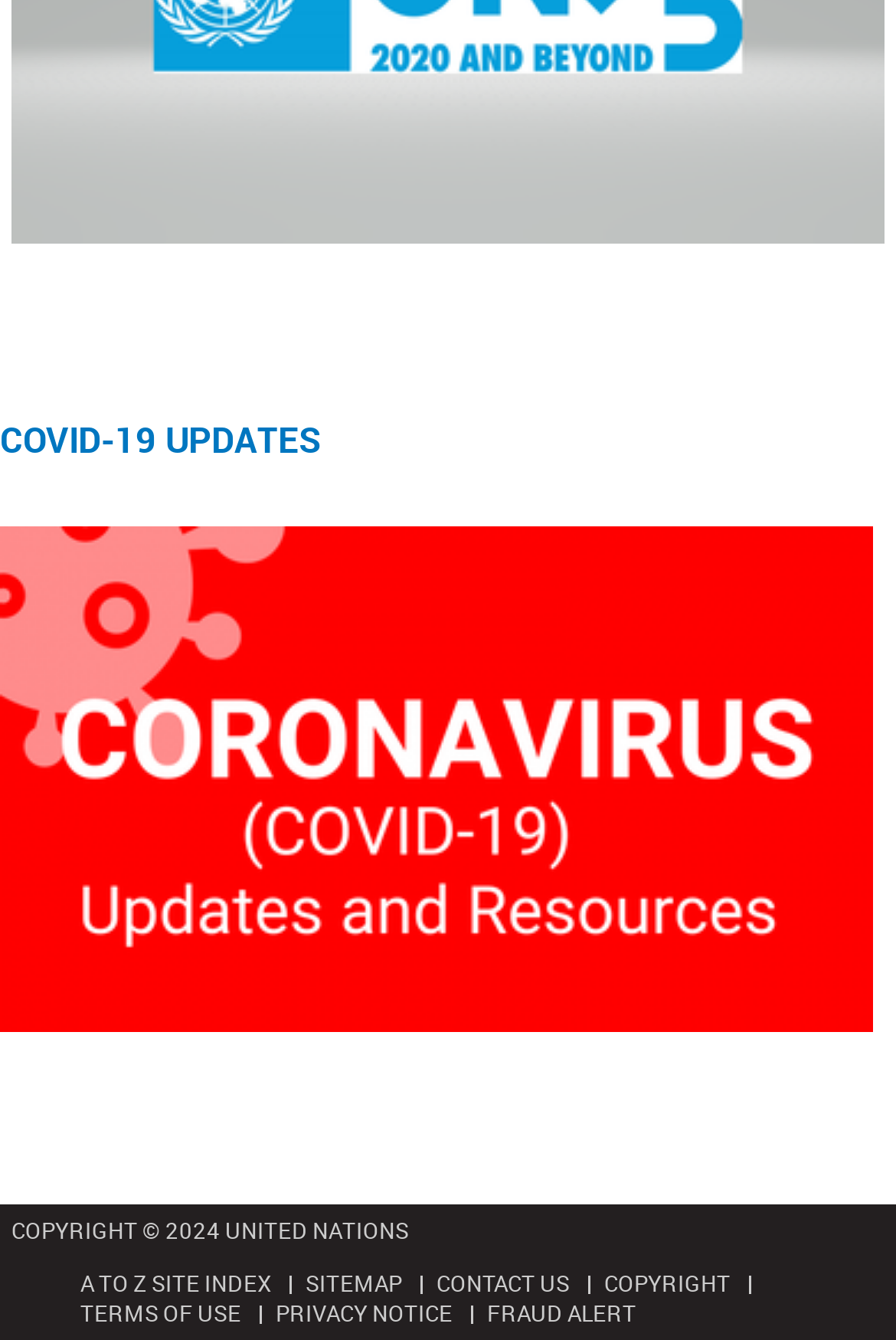Based on the element description "Terms of use", predict the bounding box coordinates of the UI element.

[0.09, 0.968, 0.269, 0.991]